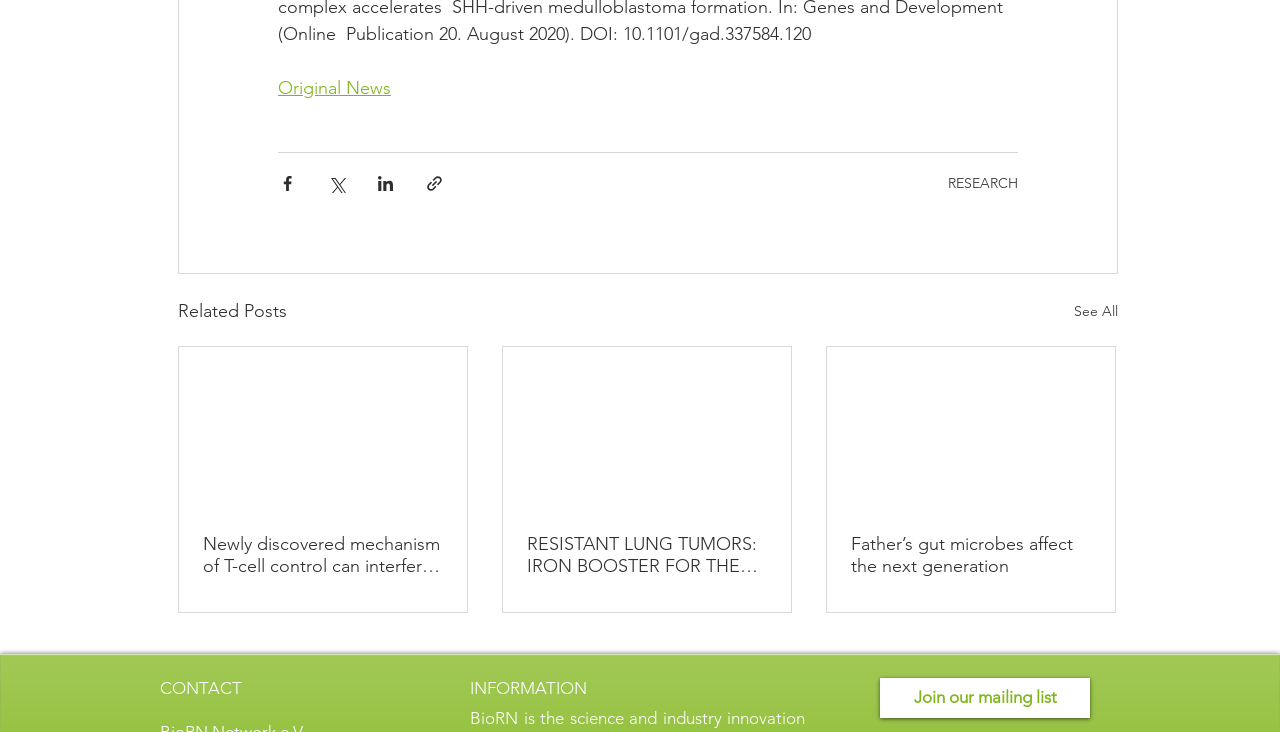Please provide the bounding box coordinates for the element that needs to be clicked to perform the instruction: "See all related posts". The coordinates must consist of four float numbers between 0 and 1, formatted as [left, top, right, bottom].

[0.839, 0.406, 0.873, 0.445]